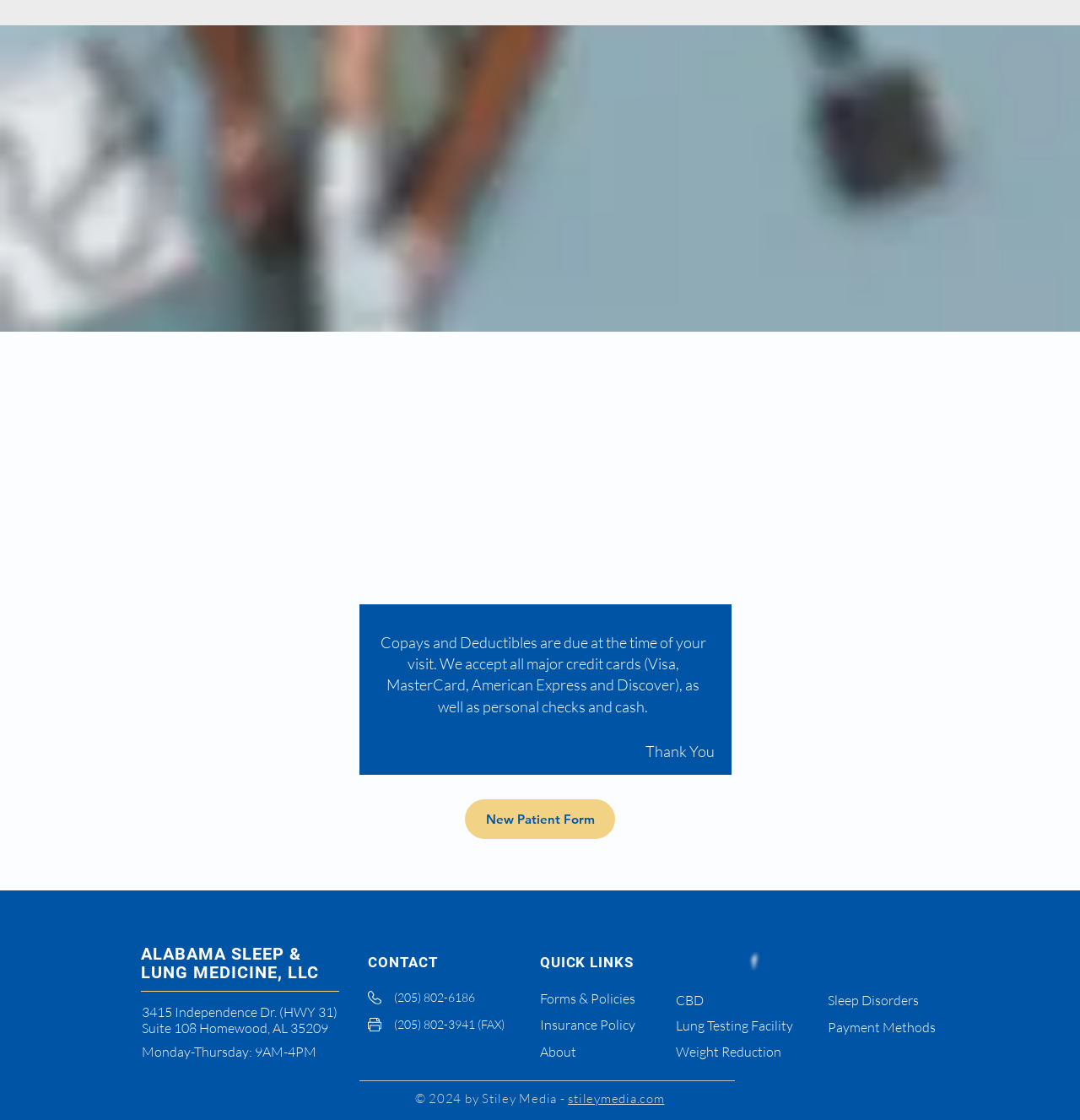Find the bounding box coordinates of the element's region that should be clicked in order to follow the given instruction: "Learn about insurance policy". The coordinates should consist of four float numbers between 0 and 1, i.e., [left, top, right, bottom].

[0.232, 0.356, 0.767, 0.392]